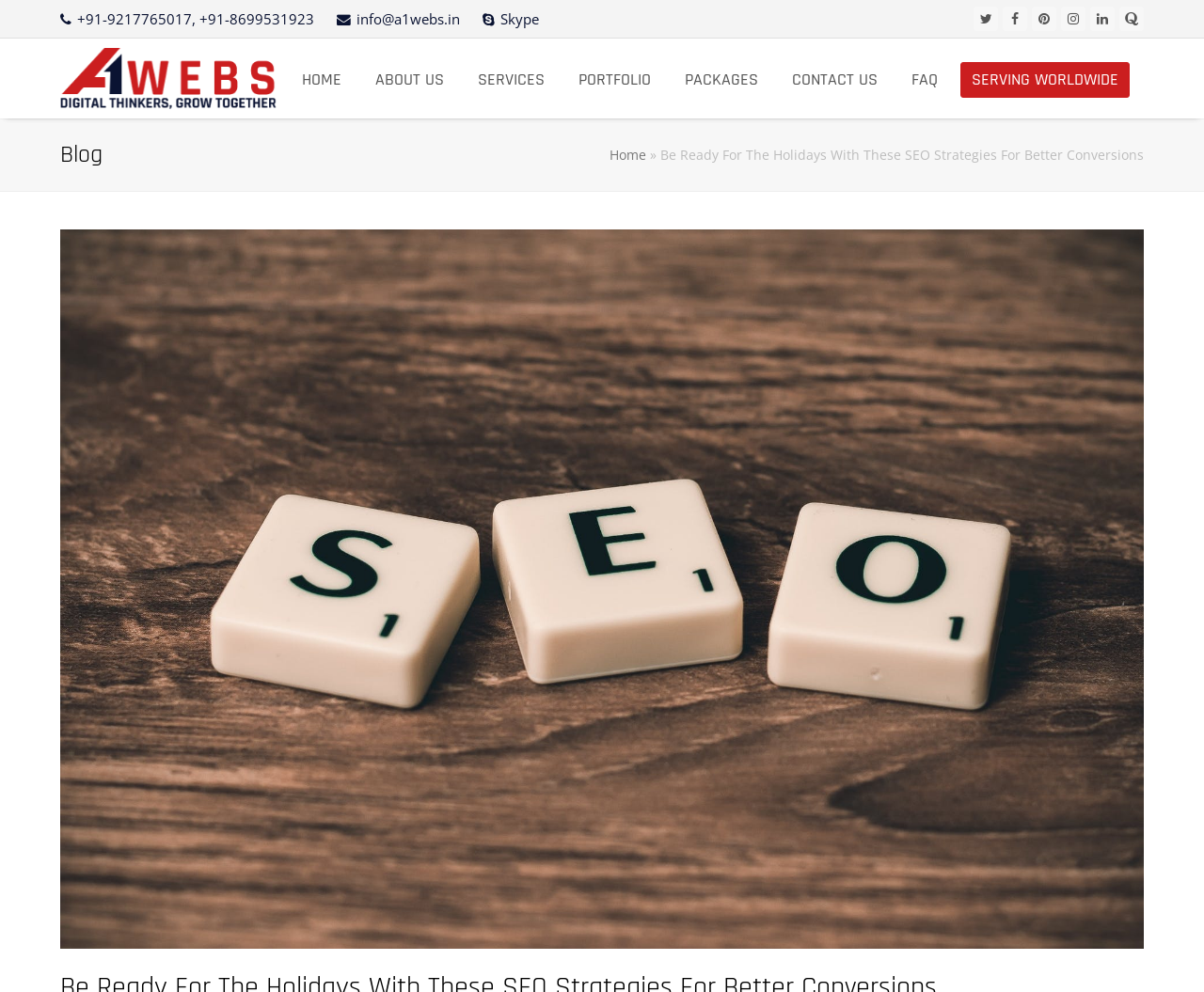Determine the main headline of the webpage and provide its text.

Be Ready For The Holidays With These SEO Strategies For Better Conversions